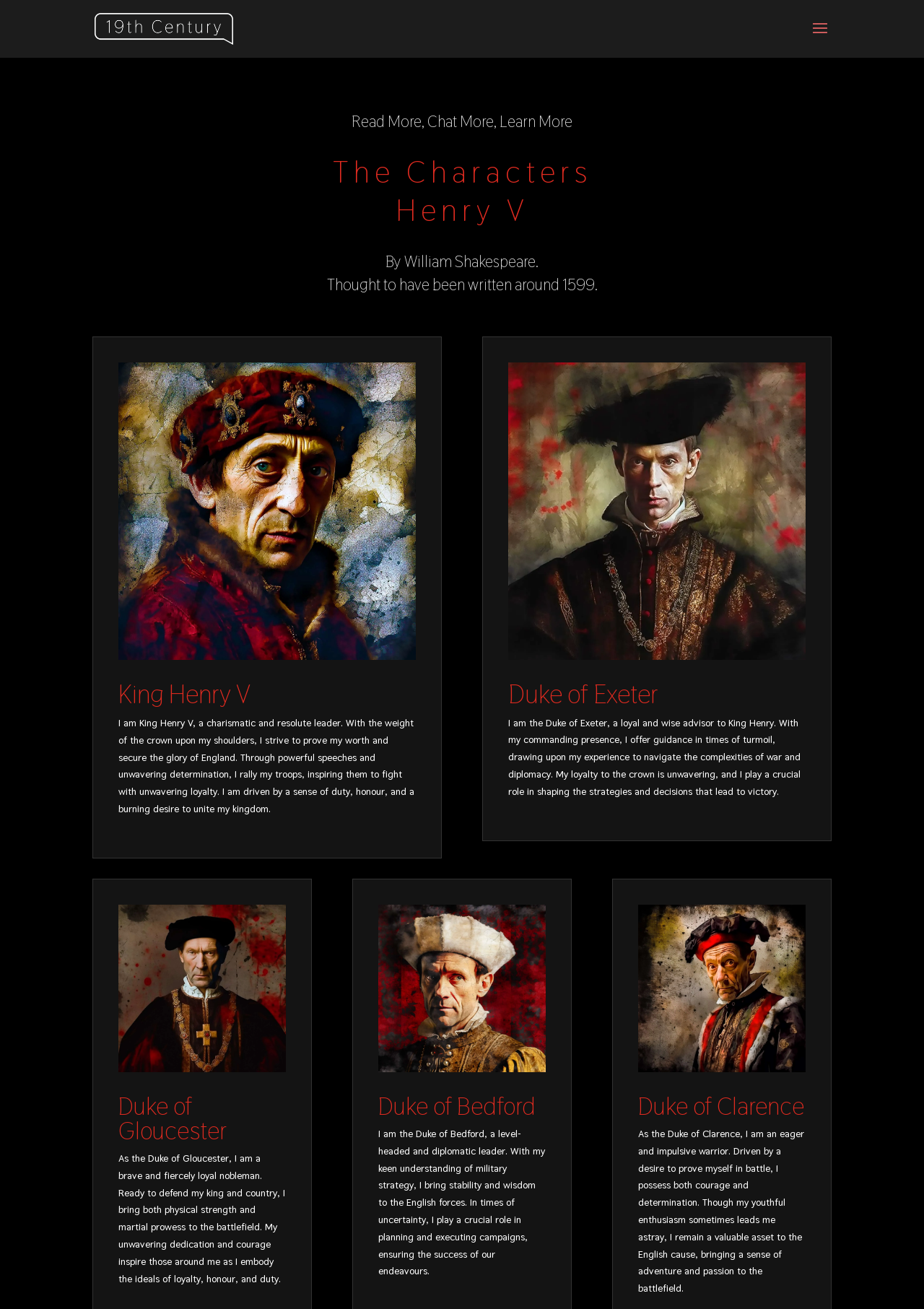Generate a comprehensive description of the webpage content.

This webpage is about the characters in Henry V, a play by William Shakespeare. At the top, there is a link to "19th Century" accompanied by an image, which is positioned near the top-left corner of the page. Below this, there are four headings that introduce the play, stating the title, author, and estimated year of writing.

The main content of the page is divided into sections, each describing a character from the play. There are five characters in total: King Henry V, Duke of Exeter, Duke of Gloucester, Duke of Bedford, and Duke of Clarence. Each character section has a heading with the character's name, followed by a paragraph of descriptive text that outlines their personality, role, and traits.

The character sections are arranged in a column, with King Henry V at the top, followed by the other characters in a vertical sequence. The Duke of Exeter is positioned to the right of King Henry V, while the other characters are placed below each other. Each character section has a similar layout, with the heading and descriptive text aligned to the left.

At the bottom of the page, there is a footer section that contains a link with a copyright symbol, a "ChatBooks Ai for Schools" logo, and a copyright notice for 2023. This section is positioned near the bottom-right corner of the page.